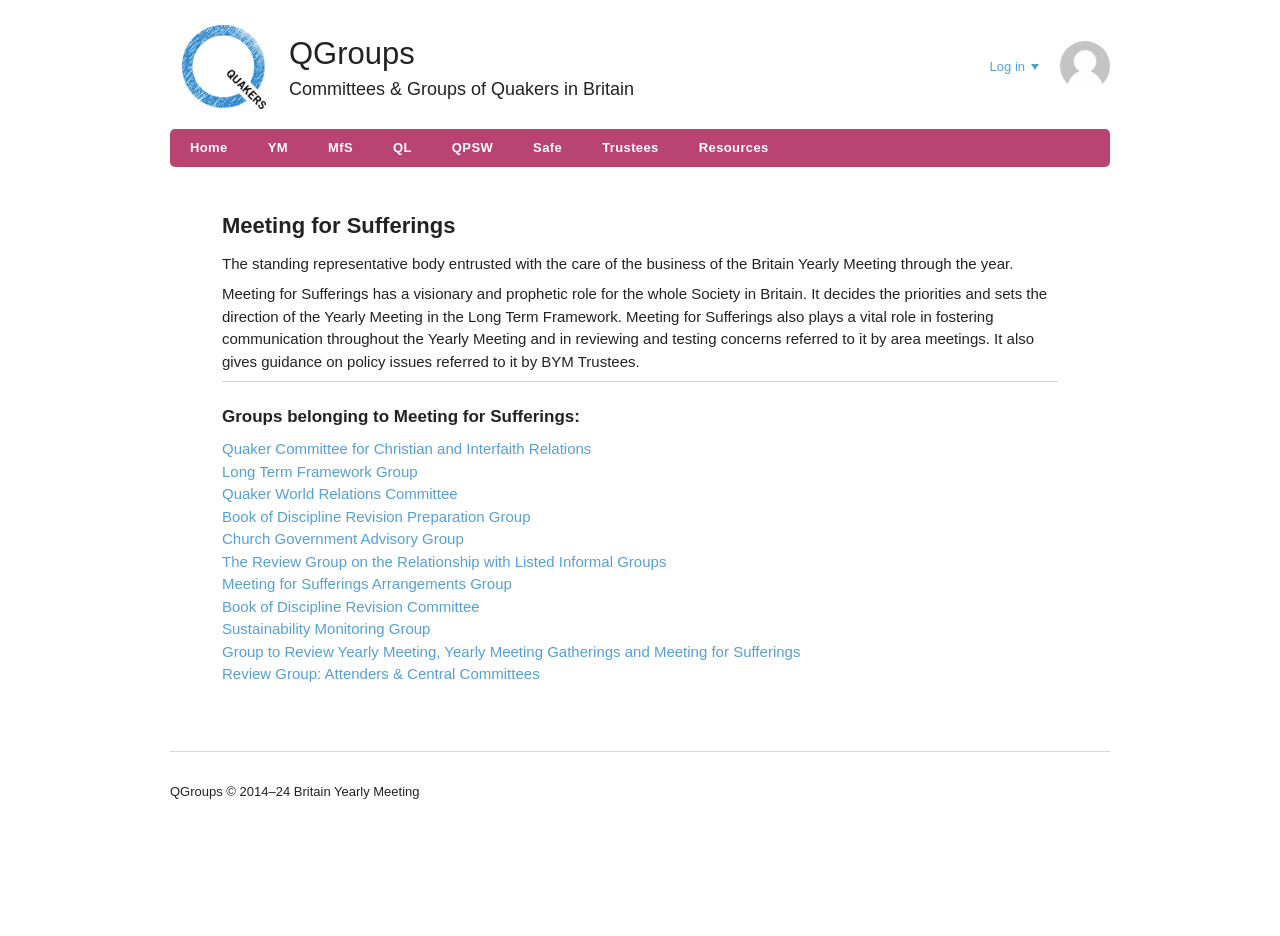Please mark the clickable region by giving the bounding box coordinates needed to complete this instruction: "Visit the Home page".

[0.148, 0.147, 0.178, 0.168]